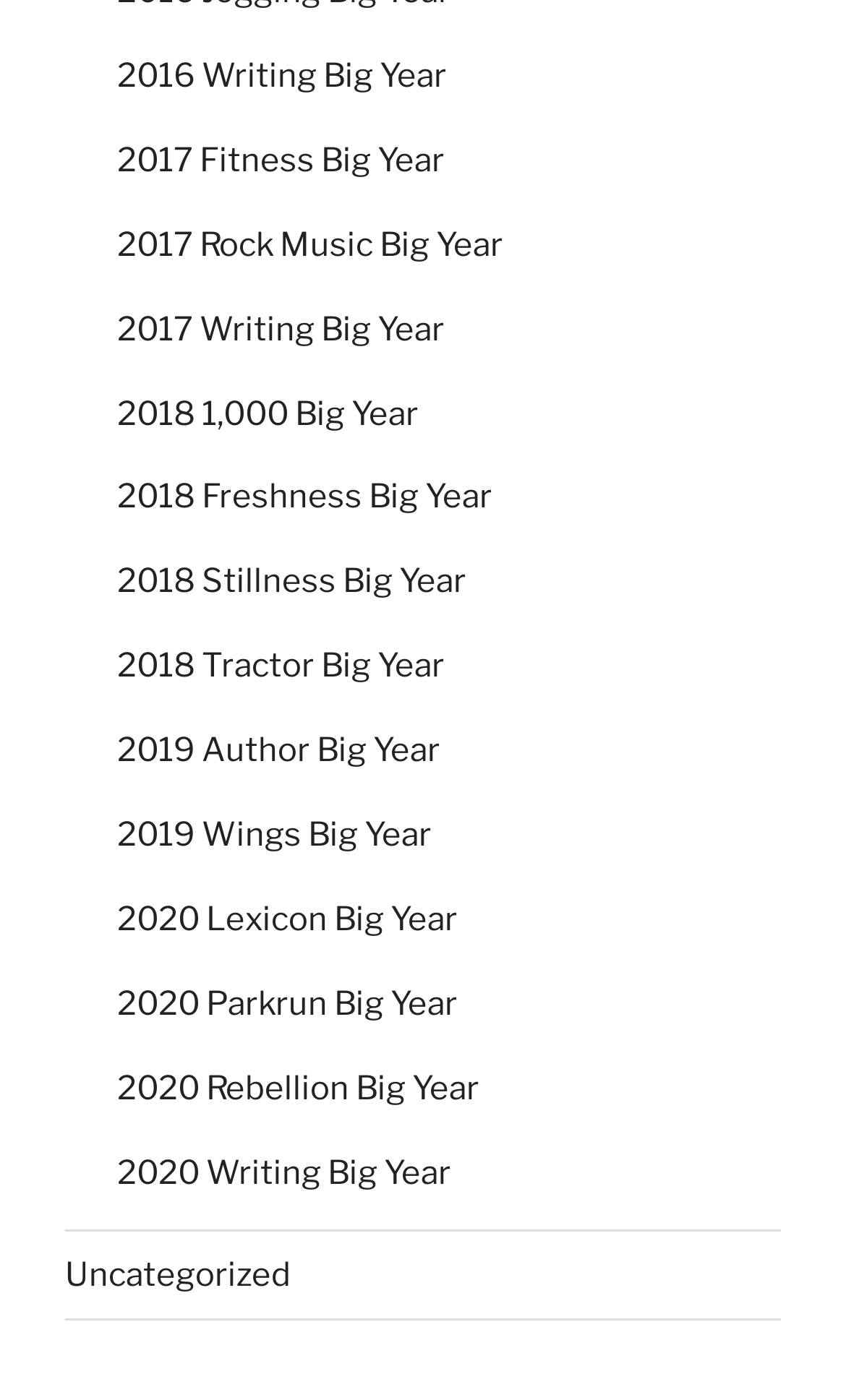Please locate the bounding box coordinates for the element that should be clicked to achieve the following instruction: "visit 2020 Lexicon Big Year". Ensure the coordinates are given as four float numbers between 0 and 1, i.e., [left, top, right, bottom].

[0.138, 0.643, 0.541, 0.671]